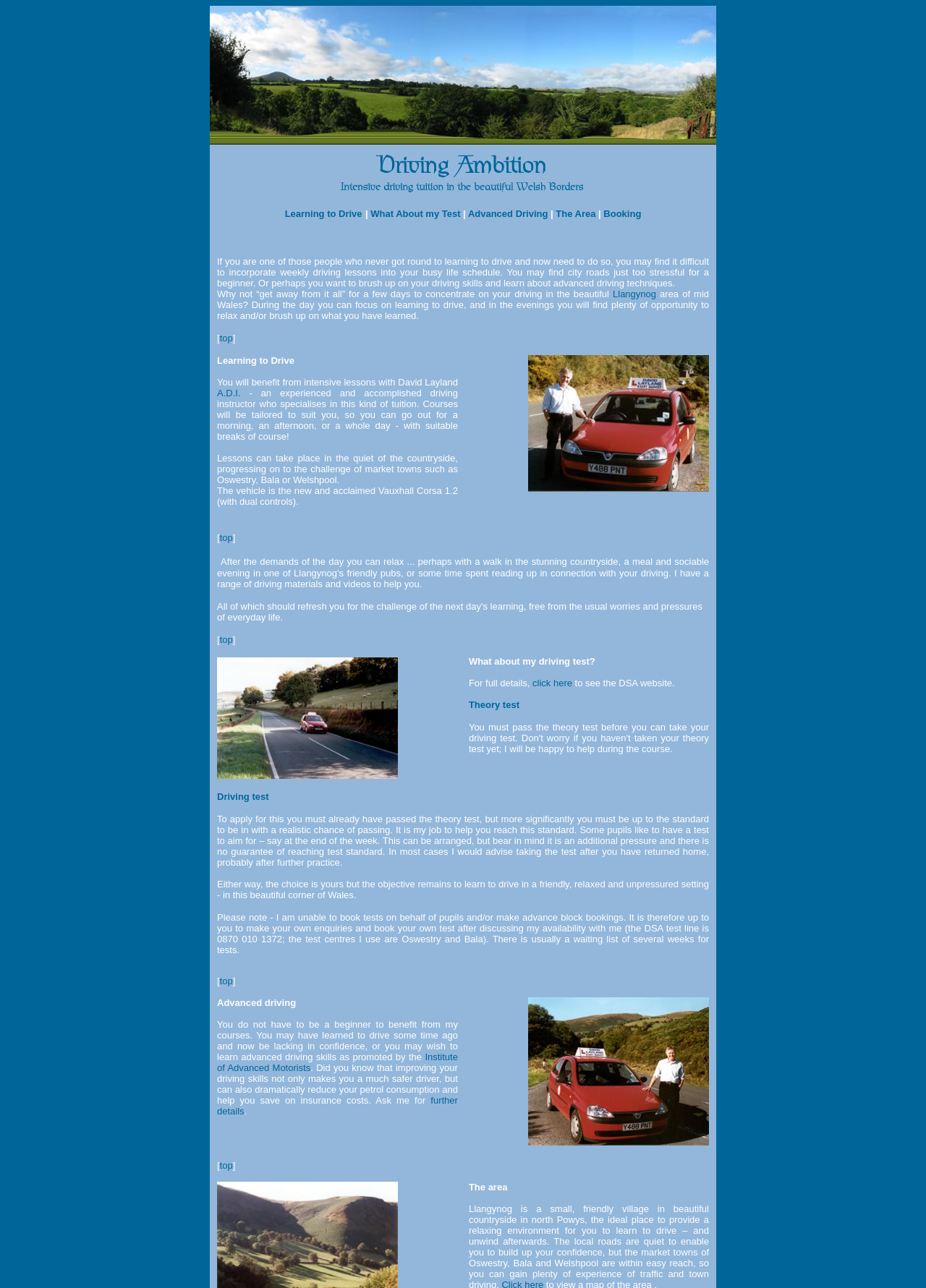What is the benefit of improving driving skills?
Analyze the image and provide a thorough answer to the question.

In the section 'Advanced driving', it is mentioned that improving driving skills not only makes one a safer driver but also reduces petrol consumption and helps save on insurance costs.